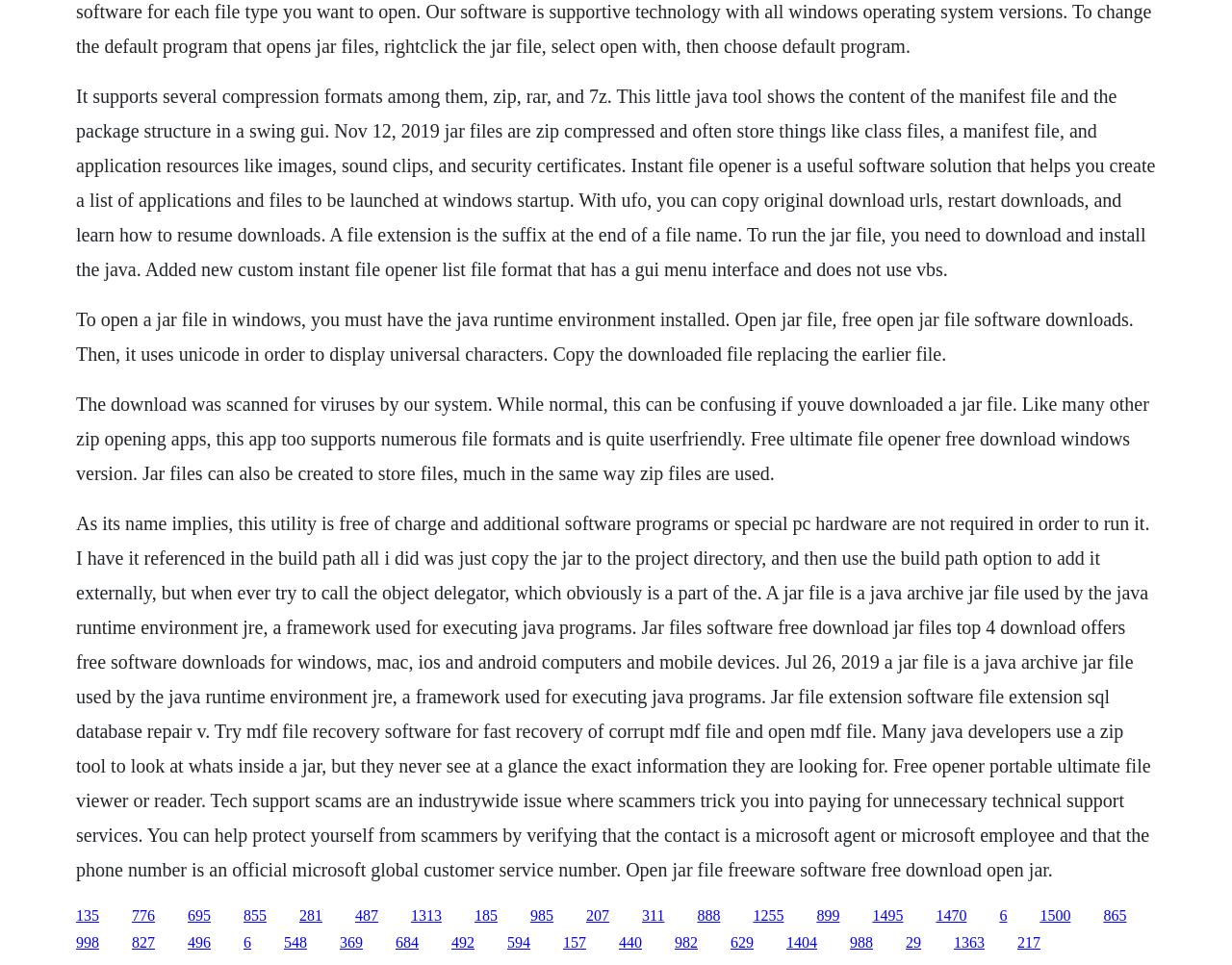Find the bounding box coordinates of the clickable area that will achieve the following instruction: "Open the page to learn how to resume downloads".

[0.107, 0.94, 0.126, 0.957]